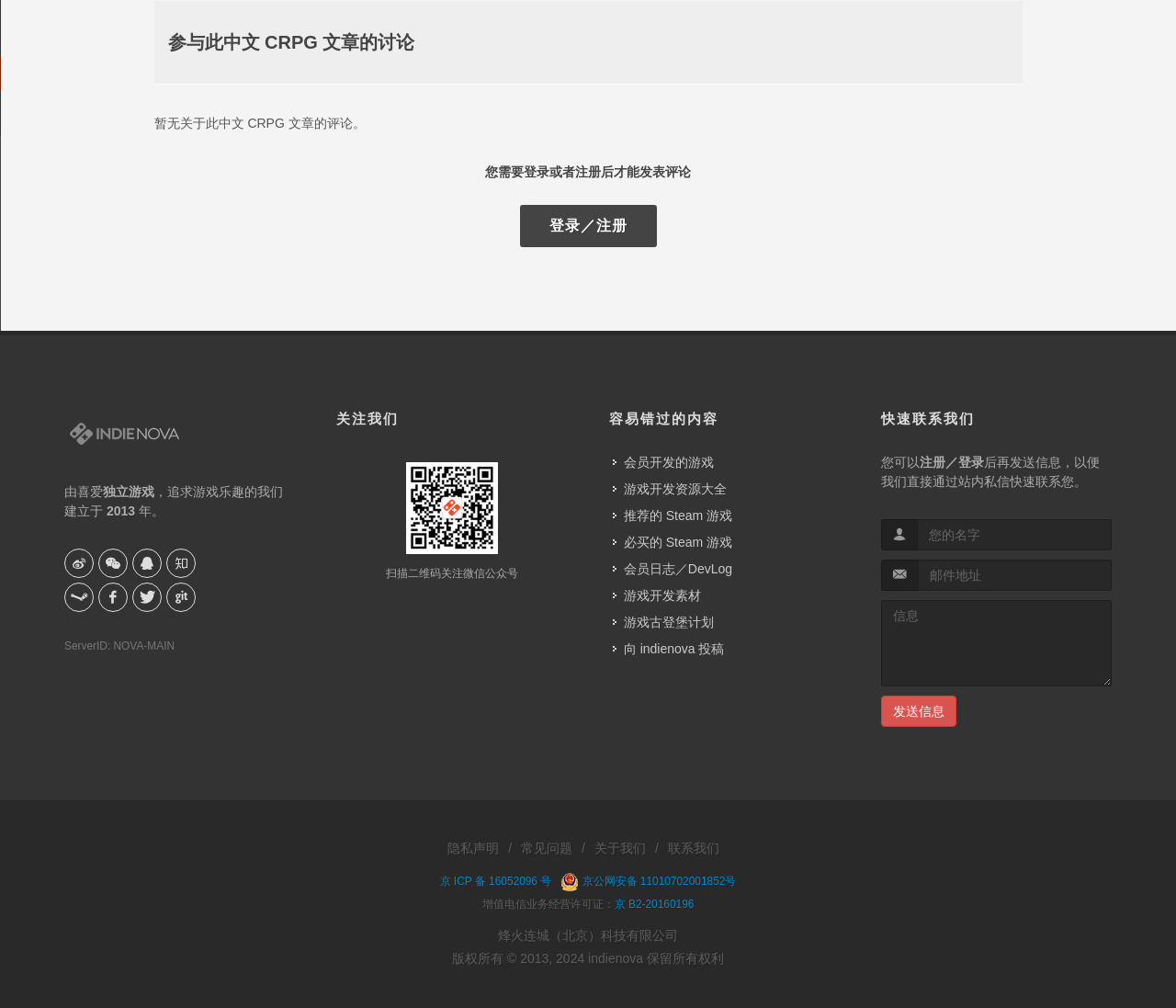Please find the bounding box coordinates of the element that needs to be clicked to perform the following instruction: "view member-developed games". The bounding box coordinates should be four float numbers between 0 and 1, represented as [left, top, right, bottom].

[0.521, 0.449, 0.609, 0.468]